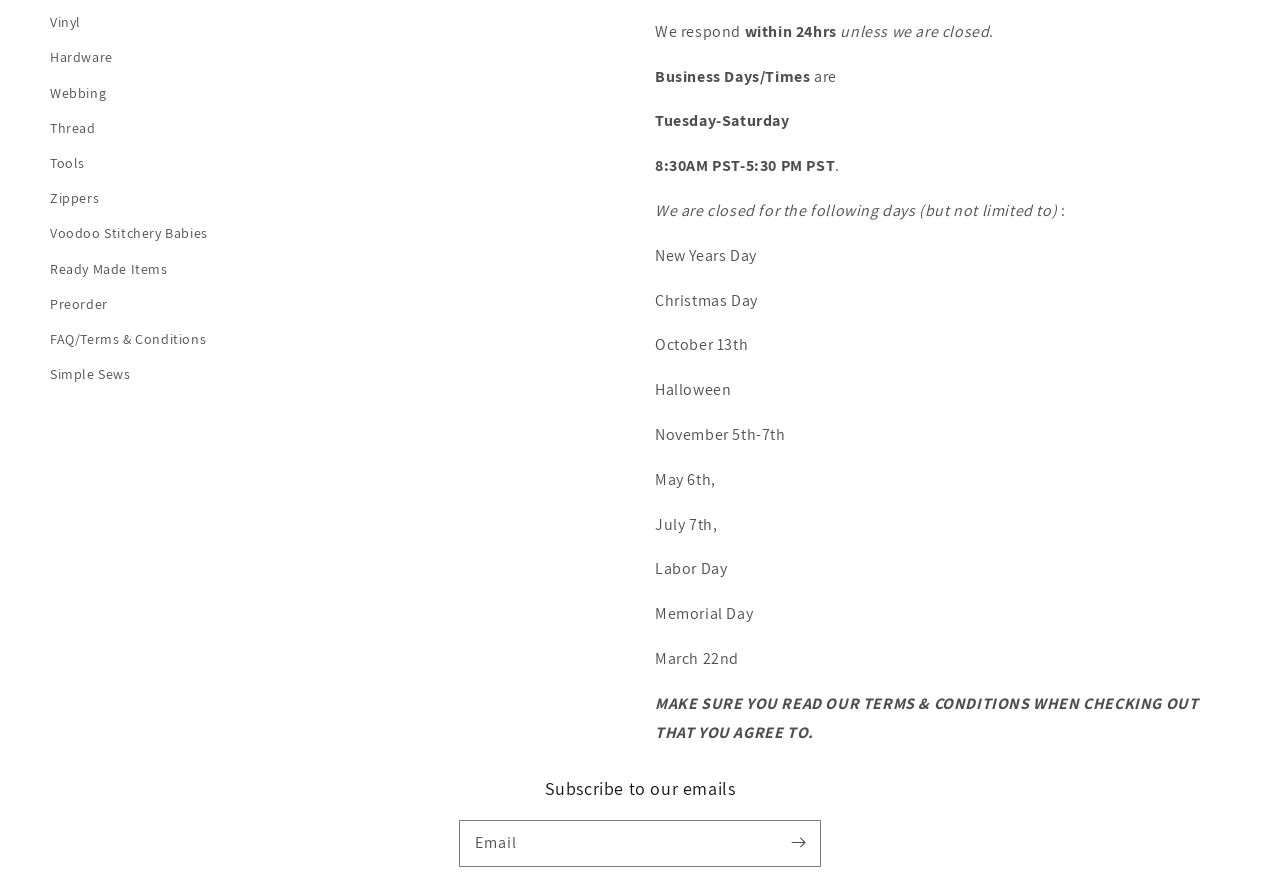What is the first link on the webpage?
Please provide an in-depth and detailed response to the question.

The first link on the webpage is 'Vinyl' which is located at the top left corner of the webpage with a bounding box coordinate of [0.039, 0.006, 0.063, 0.046].